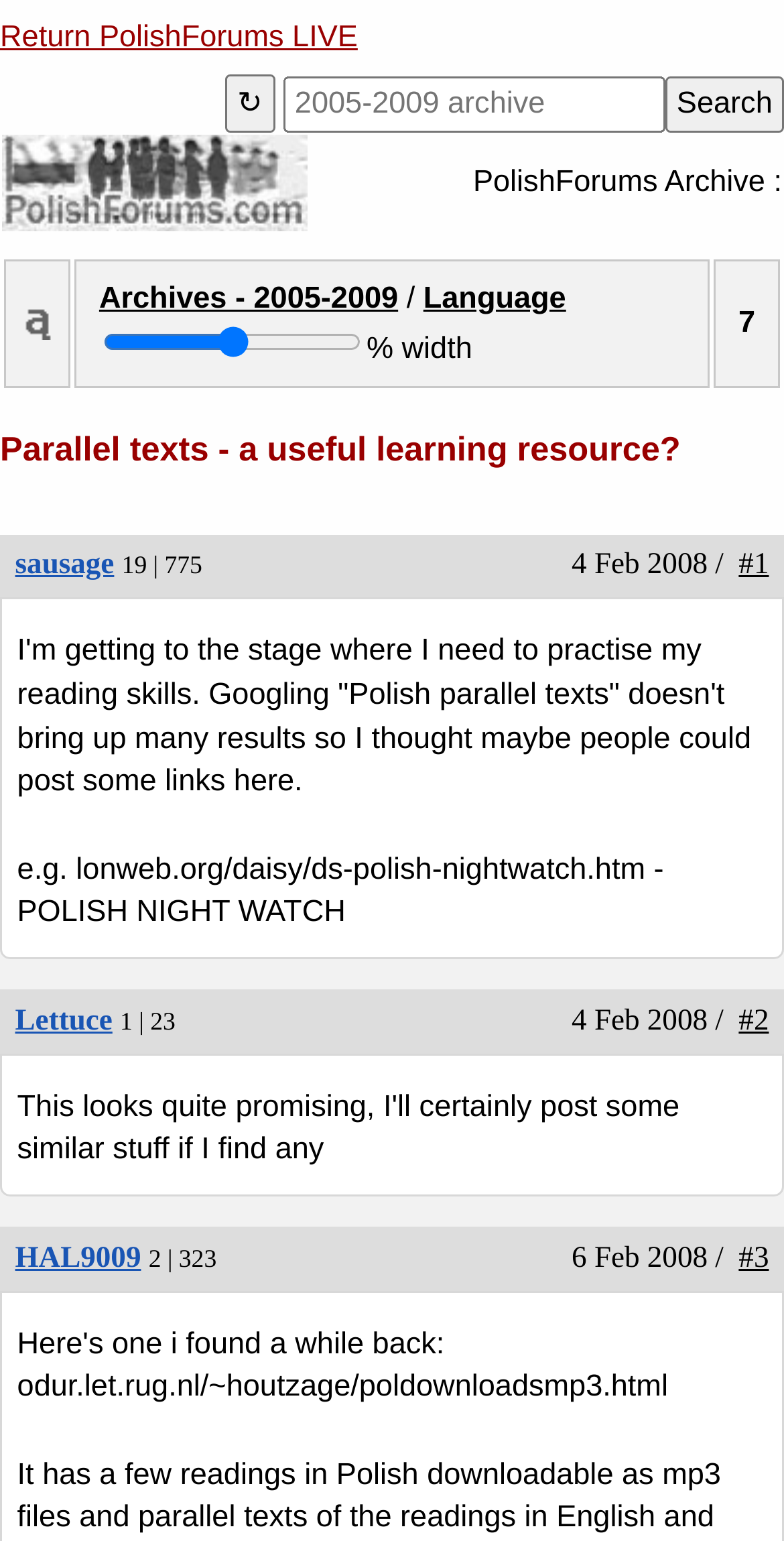Identify the bounding box coordinates of the section that should be clicked to achieve the task described: "Search for a term".

[0.361, 0.049, 0.848, 0.086]